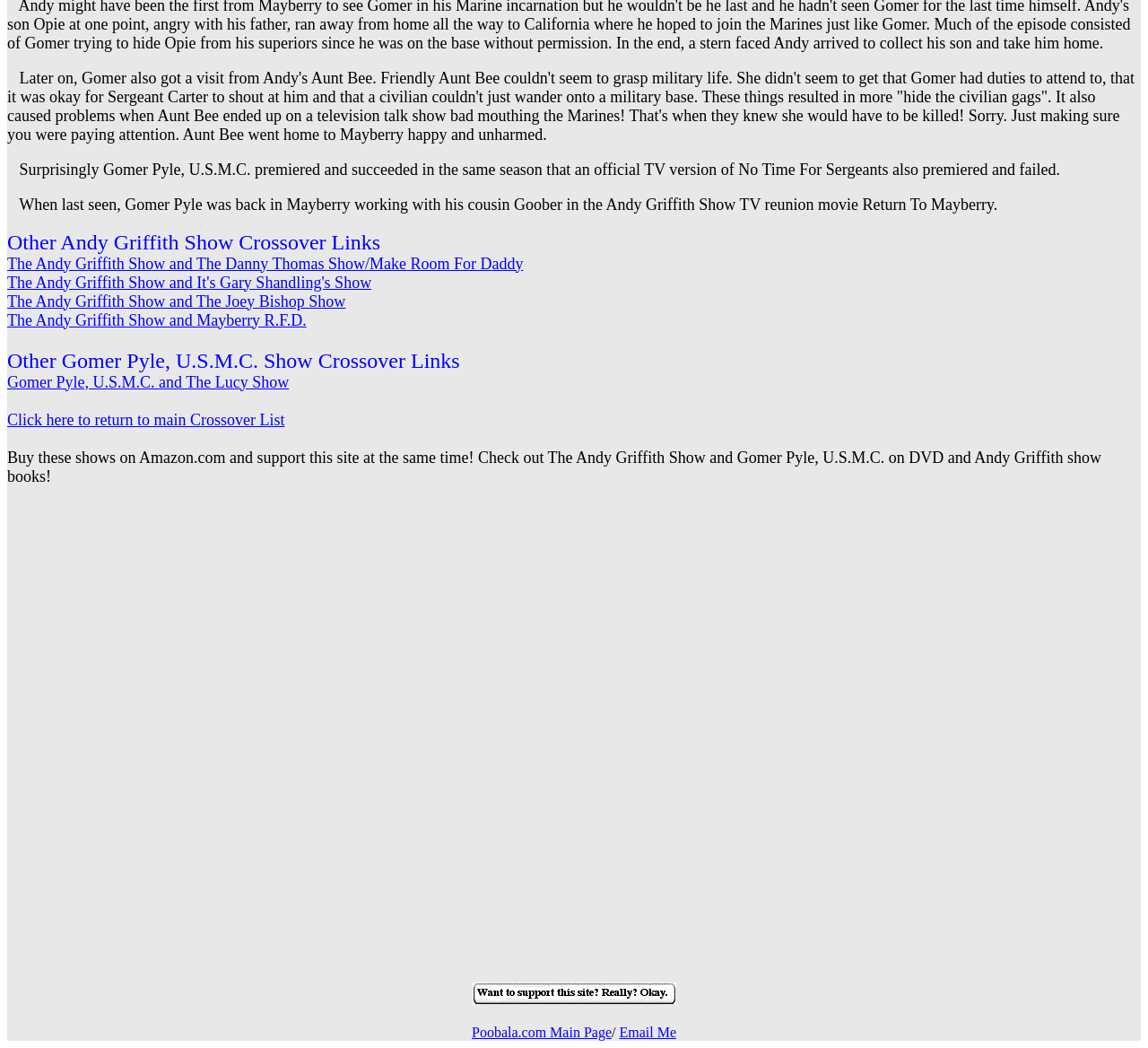Find the bounding box of the element with the following description: "Poobala.com Main Page". The coordinates must be four float numbers between 0 and 1, formatted as [left, top, right, bottom].

[0.411, 0.977, 0.533, 0.992]